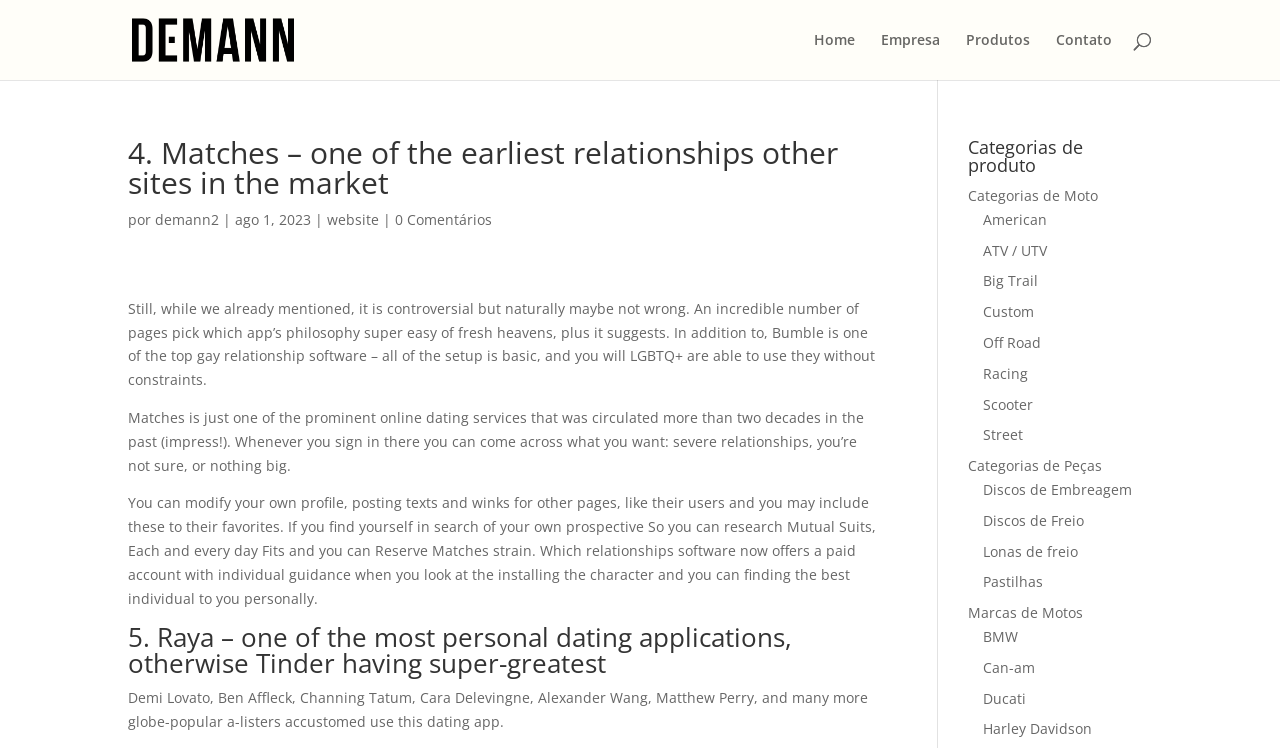What is the topic of the article? Based on the image, give a response in one word or a short phrase.

Dating apps